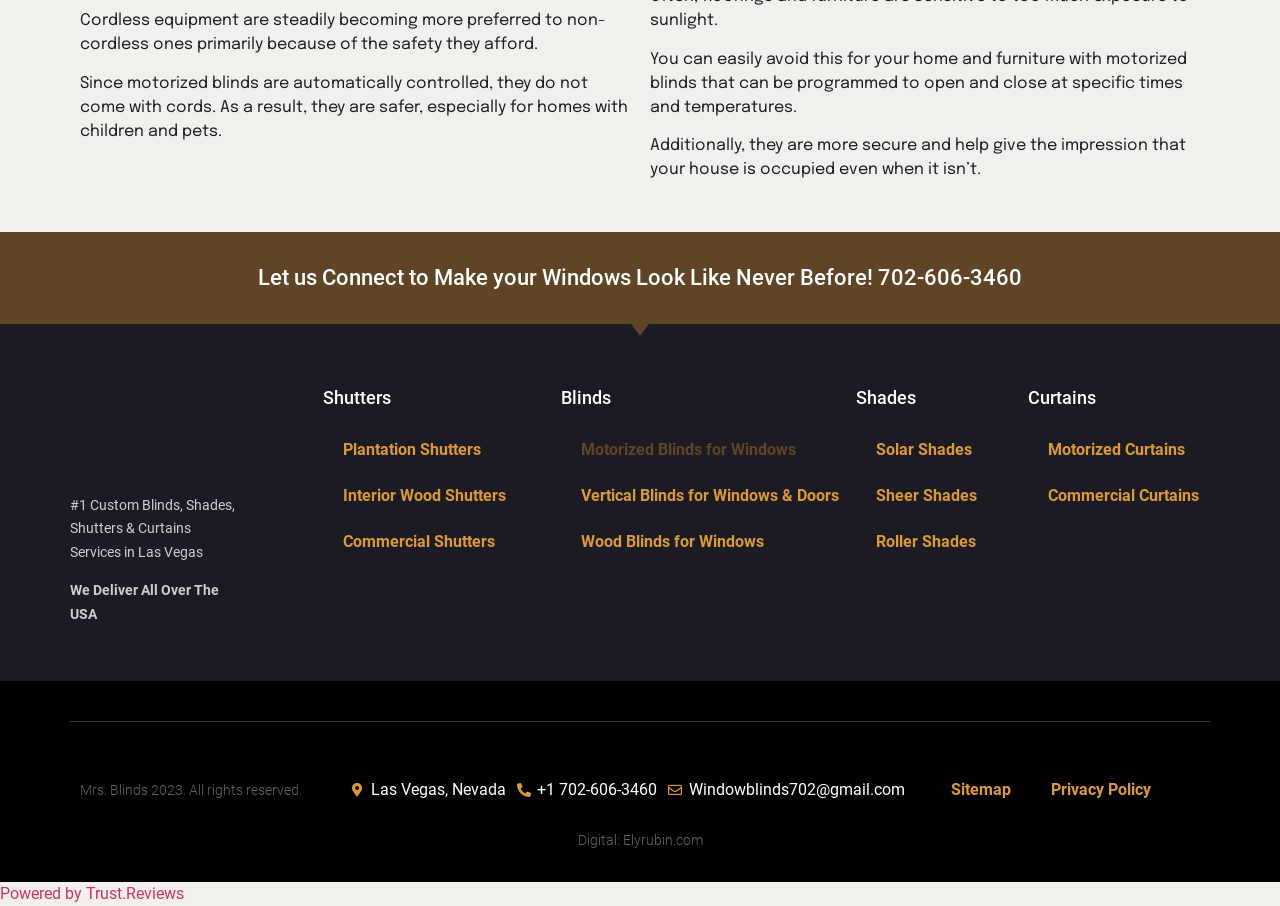What is the main service provided by this company?
Please provide a comprehensive answer based on the visual information in the image.

Based on the webpage content, I can see that the company provides various types of blinds, shutters, and curtains services. The headings and links on the webpage suggest that they offer customization options for windows and doors.